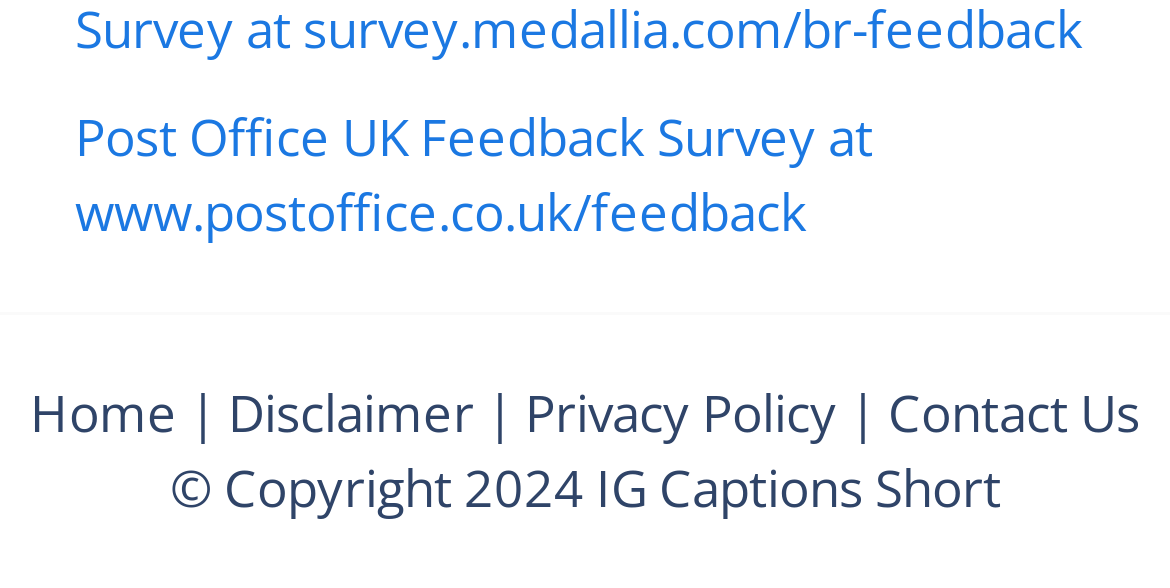Please answer the following query using a single word or phrase: 
What is the copyright year mentioned at the bottom of the page?

2024